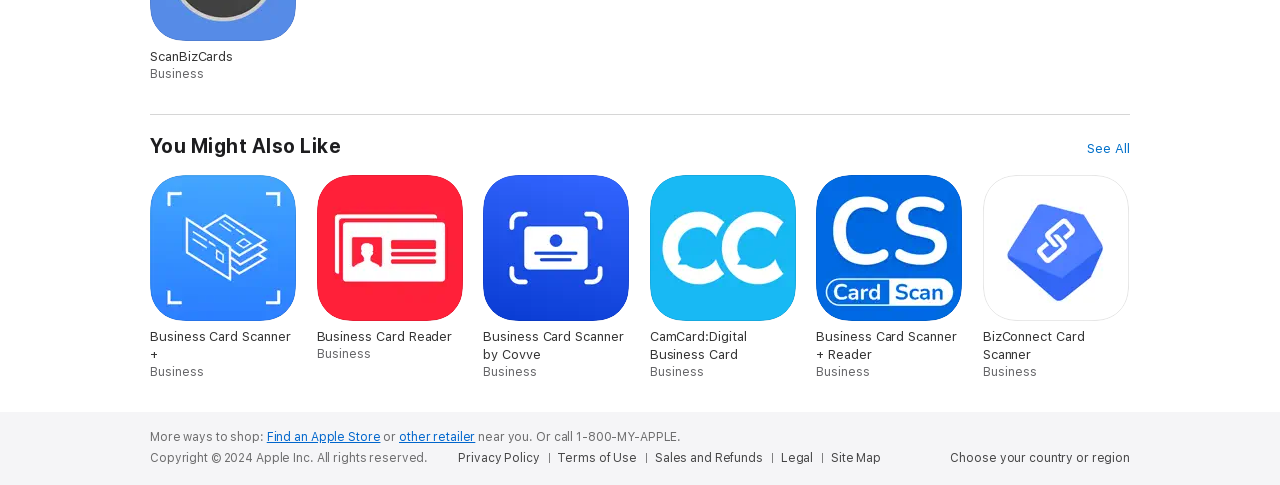Please provide the bounding box coordinates for the UI element as described: "other retailer". The coordinates must be four floats between 0 and 1, represented as [left, top, right, bottom].

[0.312, 0.887, 0.371, 0.915]